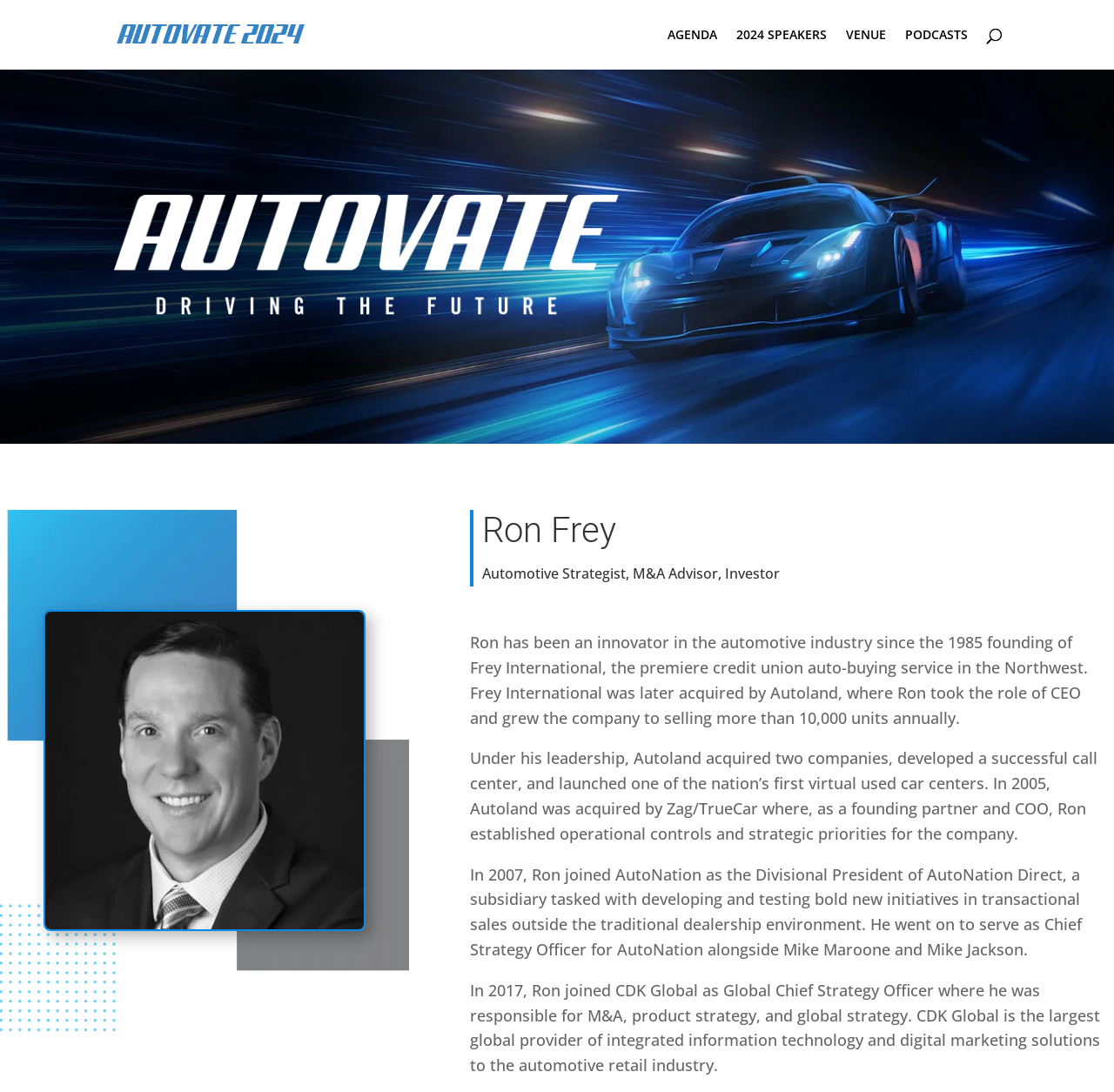What is the name of the company where Ron Frey served as Global Chief Strategy Officer?
Using the image as a reference, answer the question with a short word or phrase.

CDK Global